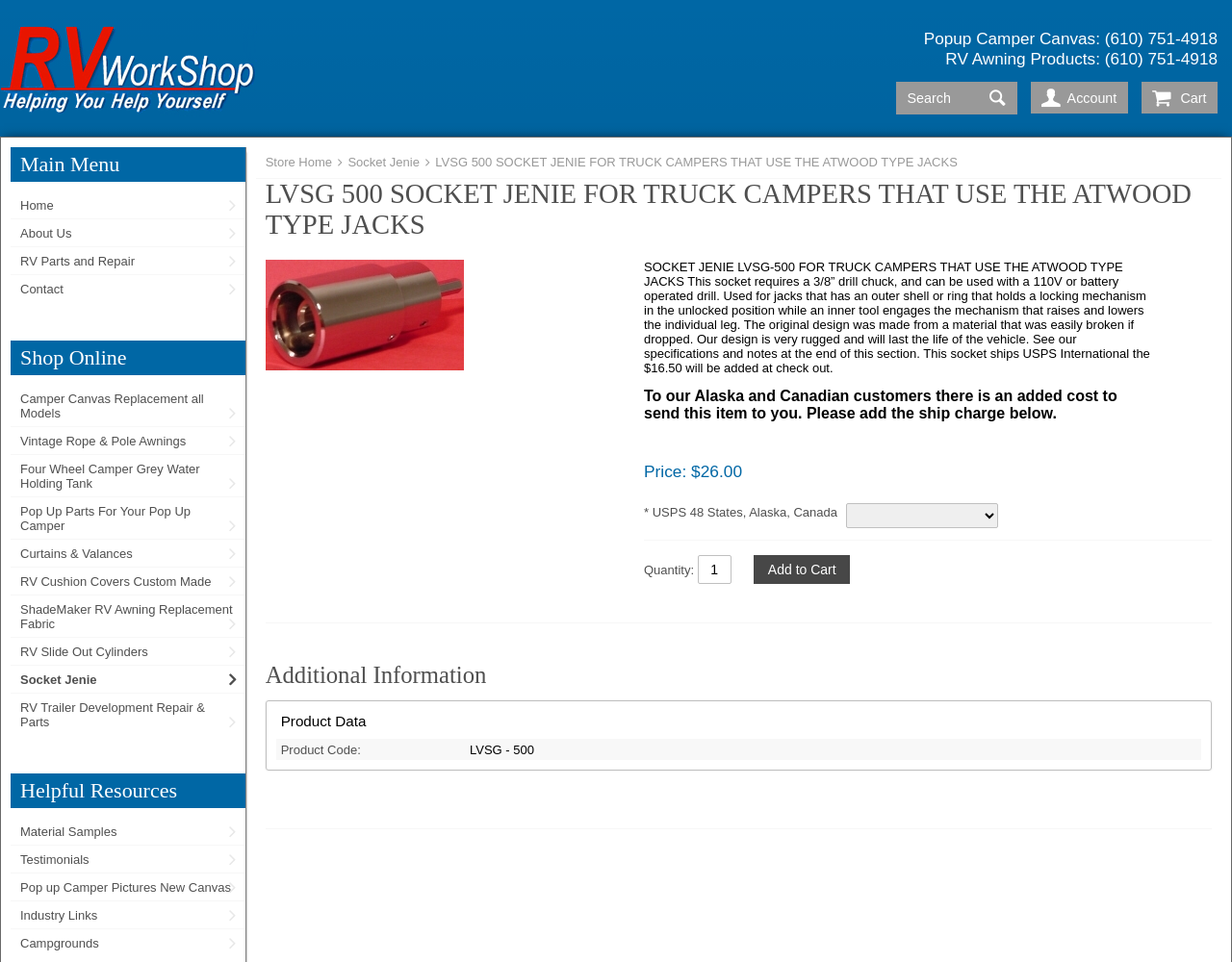Please specify the bounding box coordinates of the region to click in order to perform the following instruction: "View product details".

[0.215, 0.27, 0.507, 0.388]